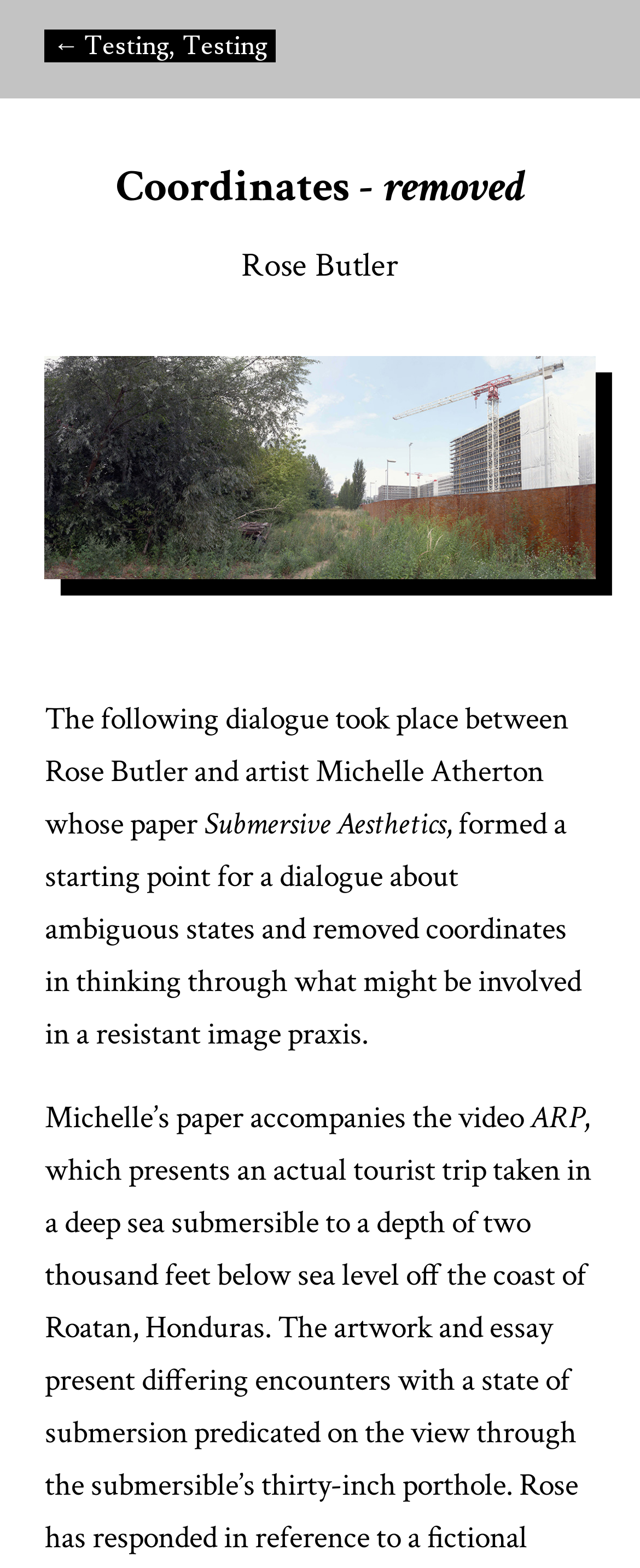Please analyze the image and provide a thorough answer to the question:
What is the topic of Submersive Aesthetics?

The webpage mentions Submersive Aesthetics in the context of a dialogue about ambiguous states and resistant image praxis, suggesting that Submersive Aesthetics is related to this topic.